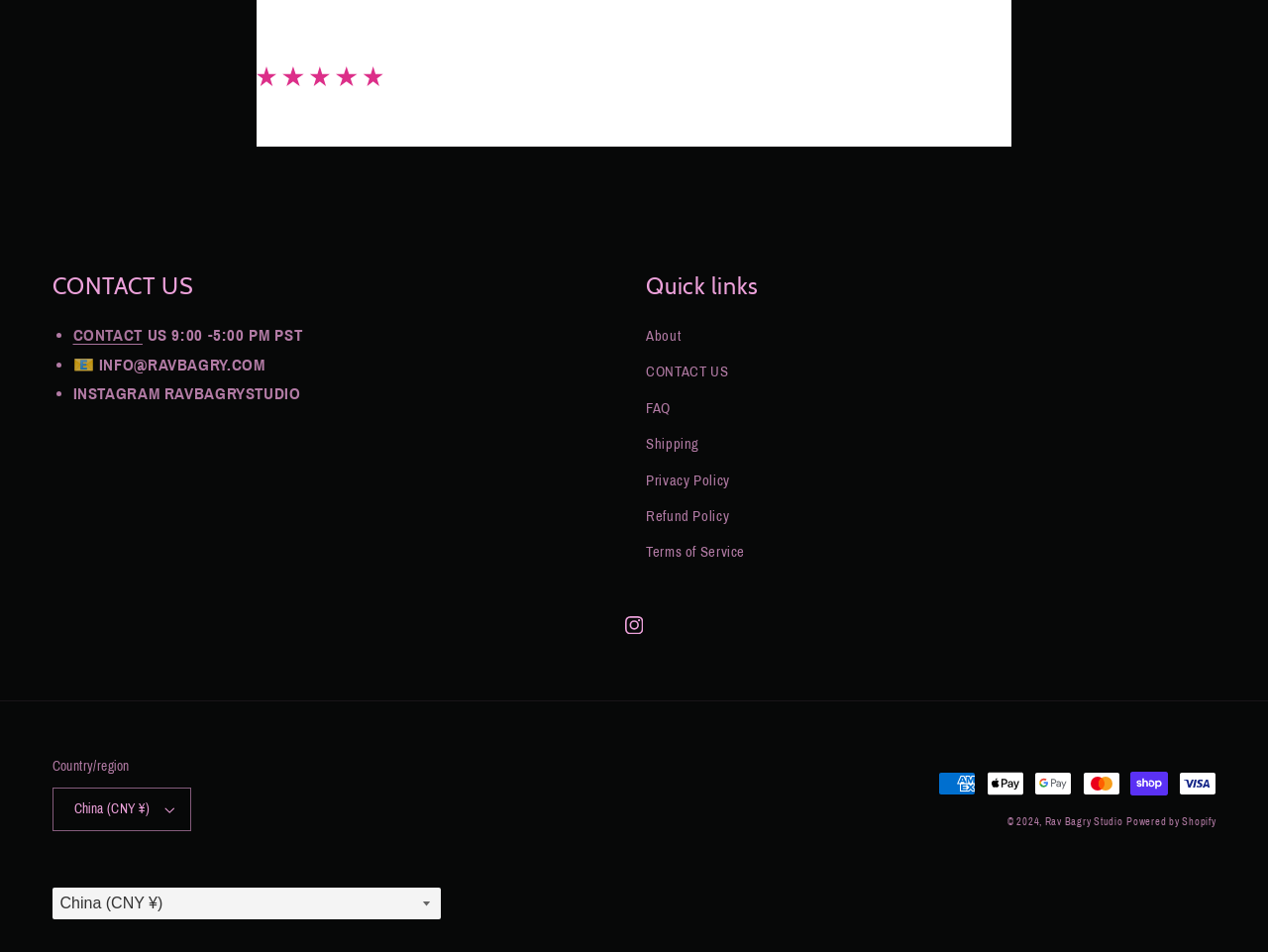Please examine the image and provide a detailed answer to the question: What is the country/region selection dropdown for?

The country/region selection dropdown is located at the bottom of the webpage, and it allows users to select their country or region, which is likely used for shipping or other purposes.